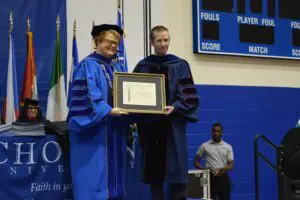Respond with a single word or phrase to the following question:
What is the atmosphere of the event?

Lively